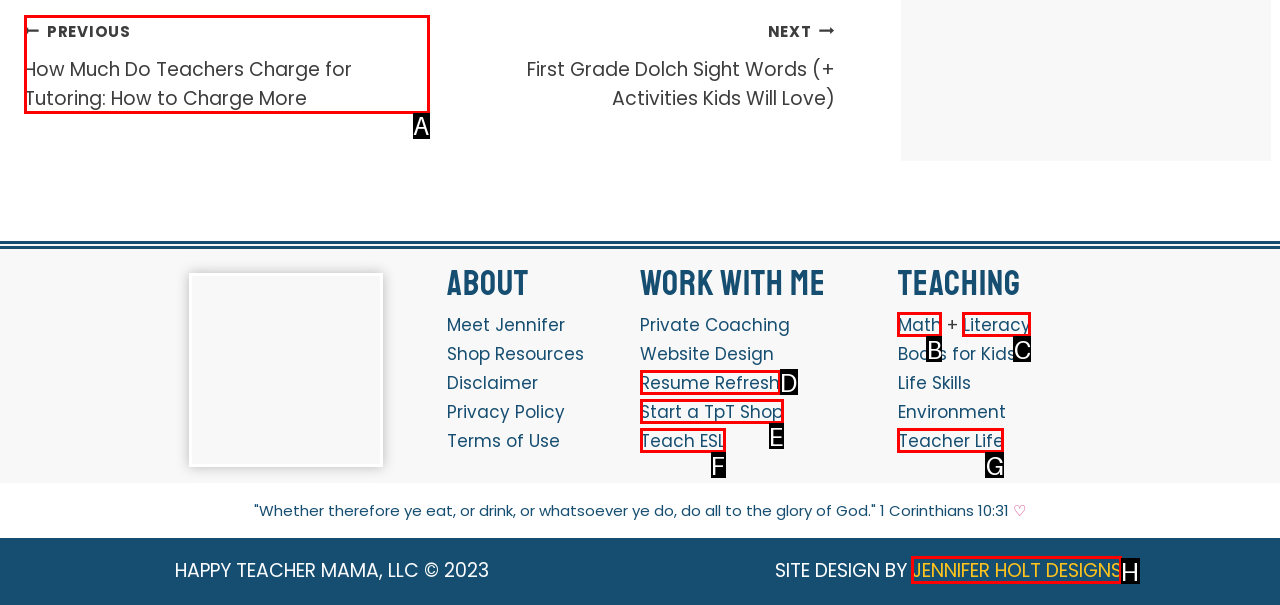Identify the correct lettered option to click in order to perform this task: Click on the 'JENNIFER HOLT DESIGNS' link. Respond with the letter.

H